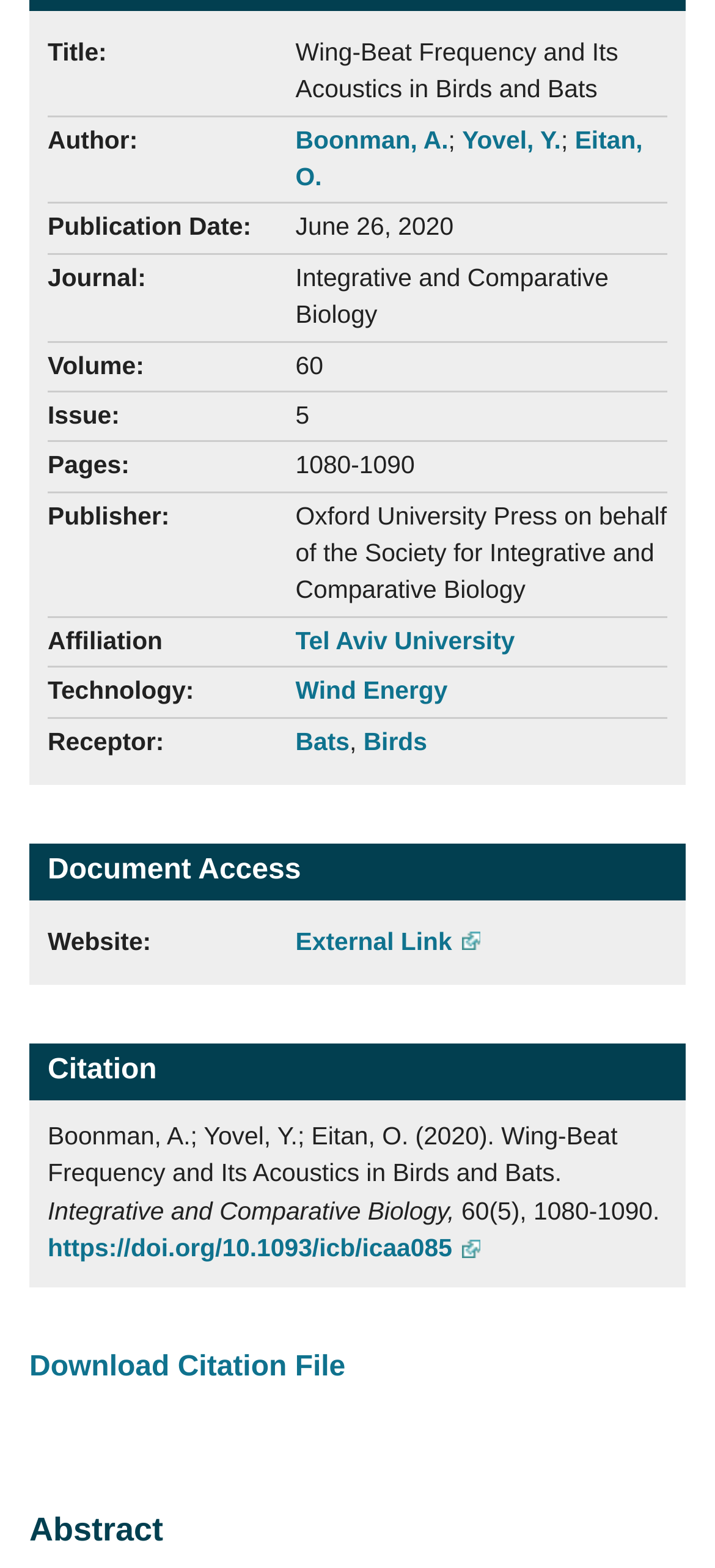Bounding box coordinates are to be given in the format (top-left x, top-left y, bottom-right x, bottom-right y). All values must be floating point numbers between 0 and 1. Provide the bounding box coordinate for the UI element described as: External Link

[0.413, 0.592, 0.671, 0.609]